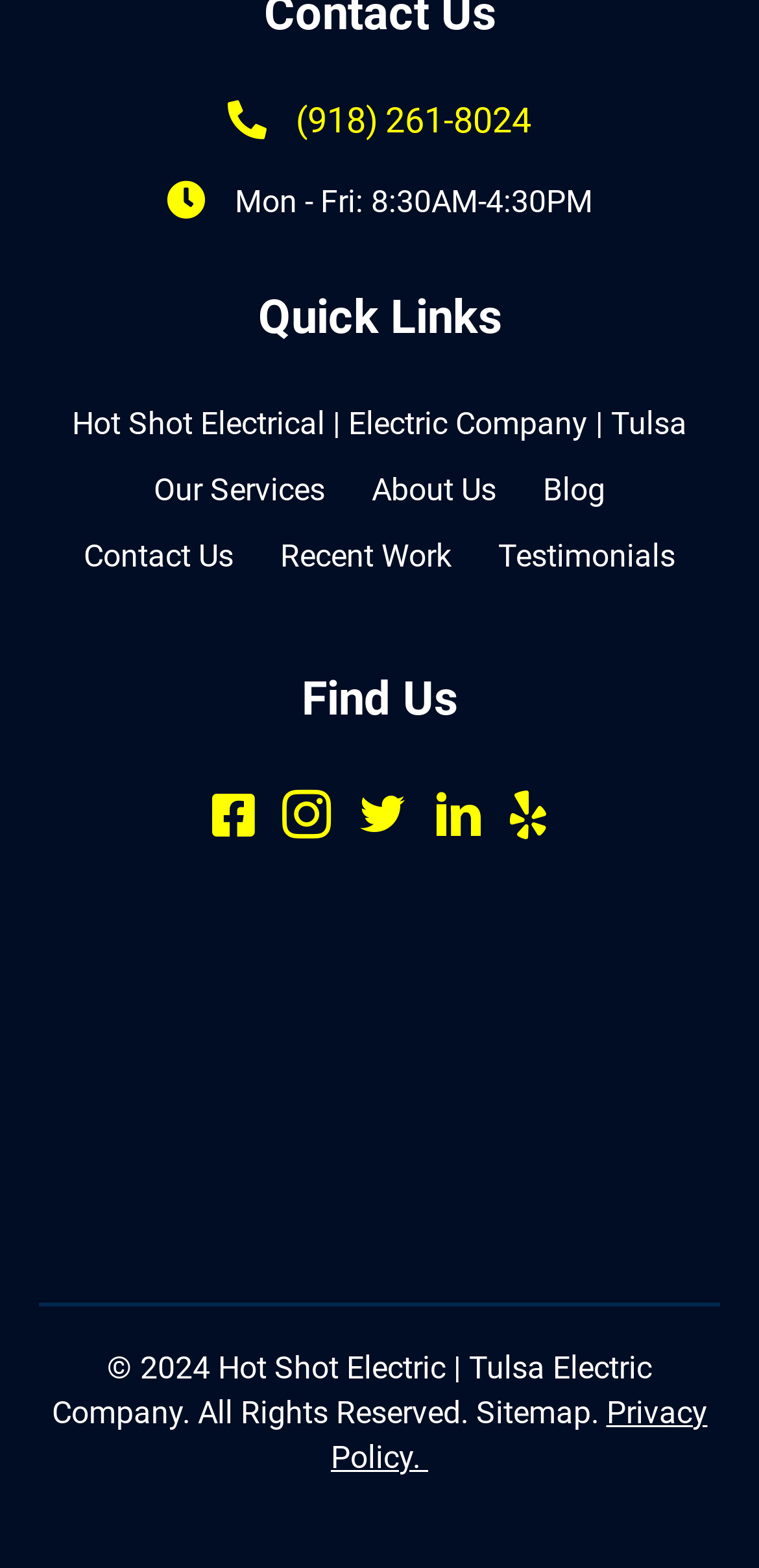What is the name of the association that Hot Shot Electric is a part of?
Please provide a comprehensive answer to the question based on the webpage screenshot.

The name of the association can be found in the middle section of the webpage, where it is displayed as a link with the text 'Home Builder Association - Tulsa Badge' and an accompanying image.